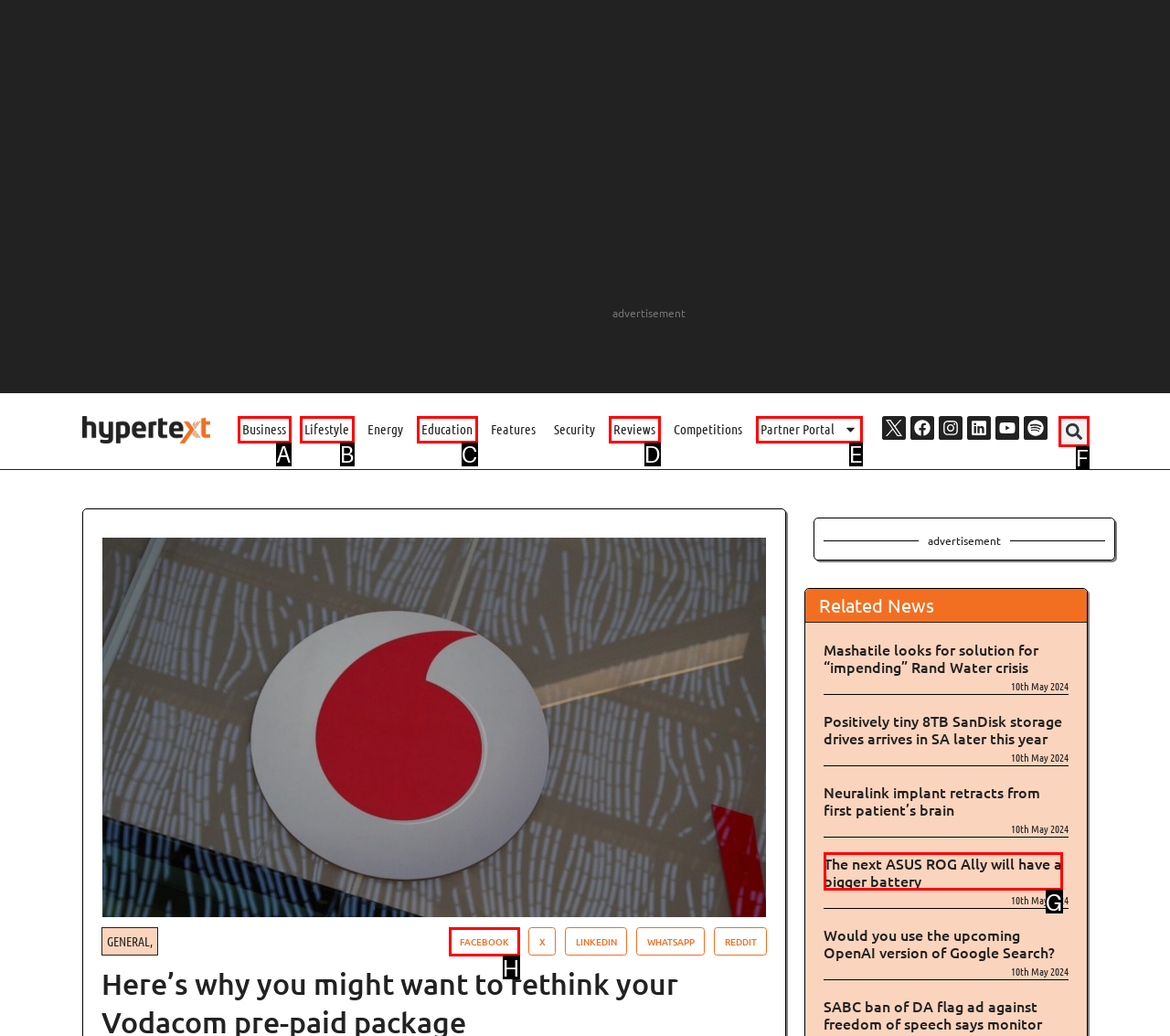Identify the letter of the option that should be selected to accomplish the following task: Share on Facebook. Provide the letter directly.

H